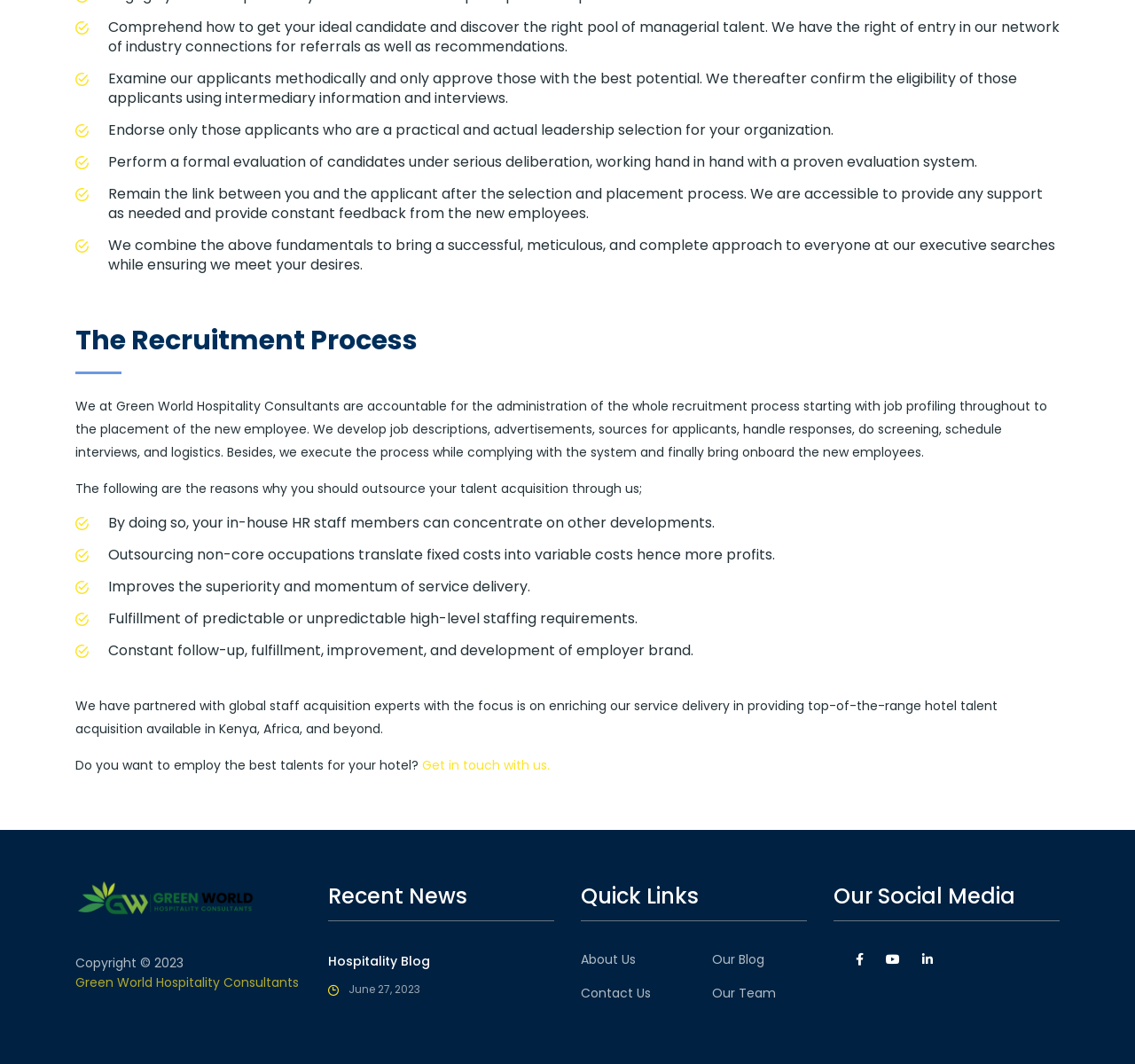Could you provide the bounding box coordinates for the portion of the screen to click to complete this instruction: "View Our Team"?

[0.627, 0.926, 0.683, 0.94]